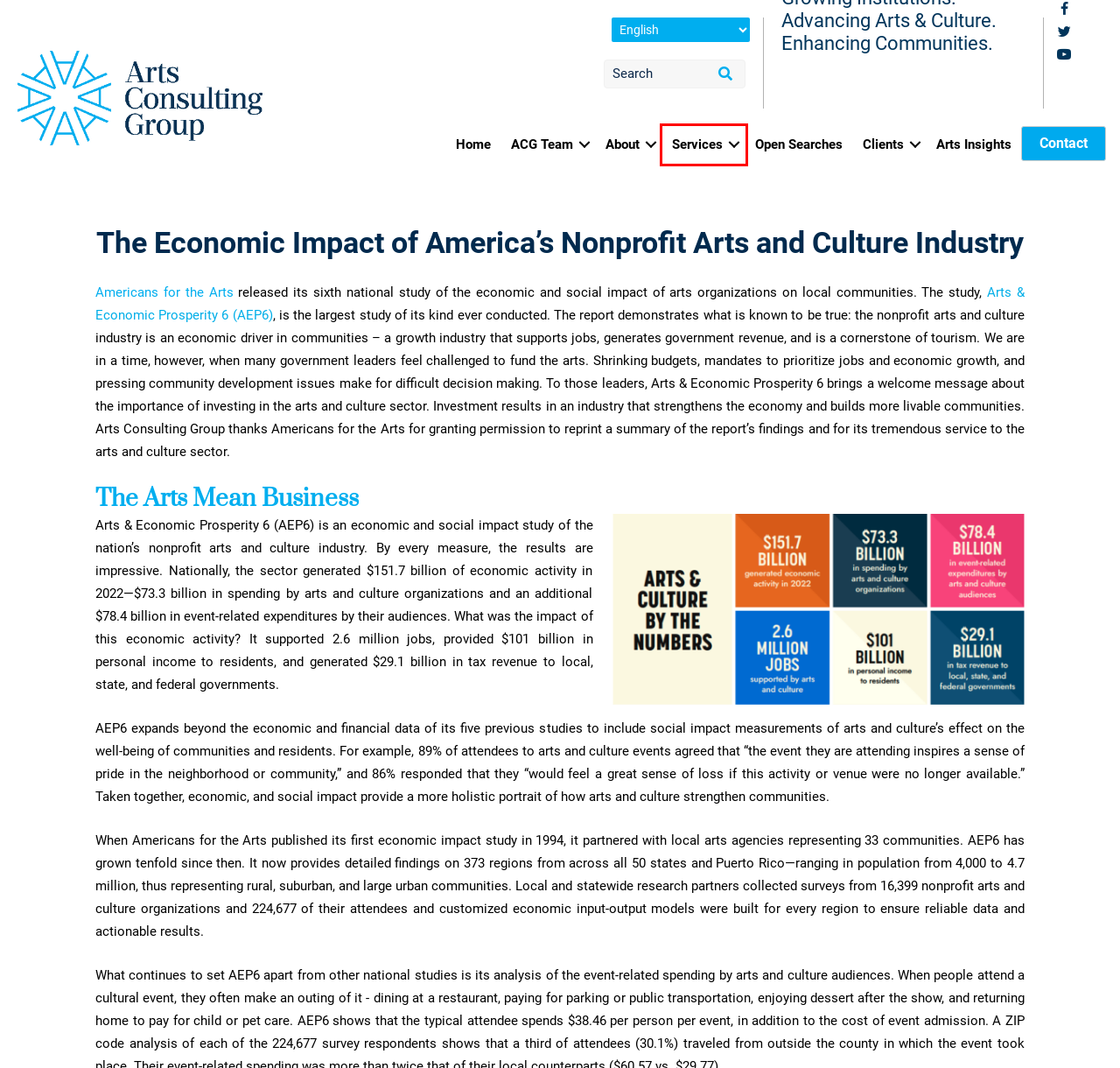Given a screenshot of a webpage with a red bounding box around an element, choose the most appropriate webpage description for the new page displayed after clicking the element within the bounding box. Here are the candidates:
A. Open Searches :: Employment :: Arts Consulting Group
B. ACG Clients :: Arts Consulting Group
C. Arts & Economic Prosperity 6 | Americans for the Arts
D. Services :: Arts Consulting Group :: Arts and Culture Consulting
E. Contact Us :: Arts Consulting Group :: United States :: Canada
F. People :: Arts Consulting Group :: Meet the ACG Team
G. Arts Consulting Group :: Full-Service Consulting :: Arts & Culture
H. Arts Insights :: ACG's Monthly Publication :: Arts Consulting Group

D